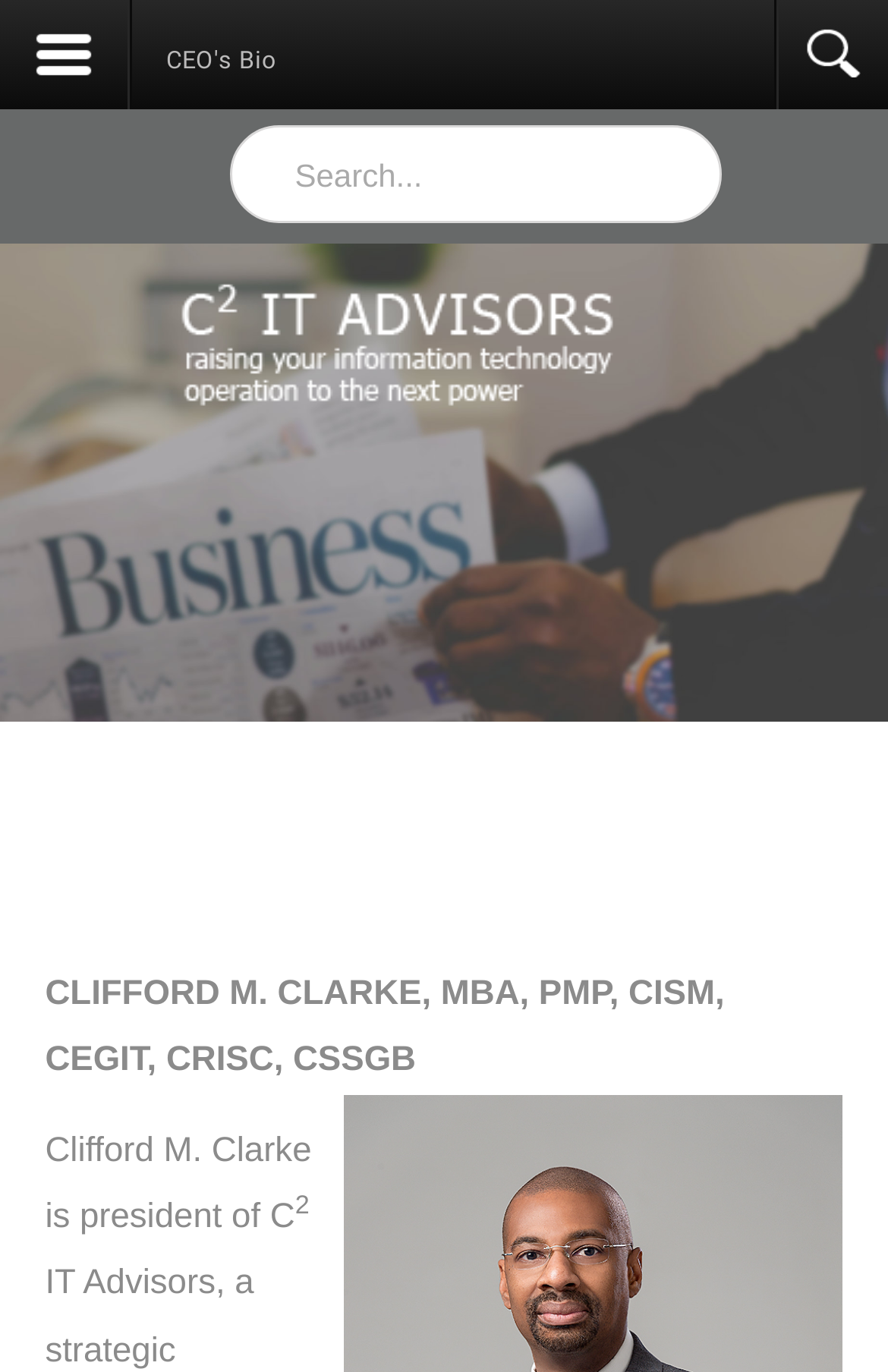For the element described, predict the bounding box coordinates as (top-left x, top-left y, bottom-right x, bottom-right y). All values should be between 0 and 1. Element description: Website

None